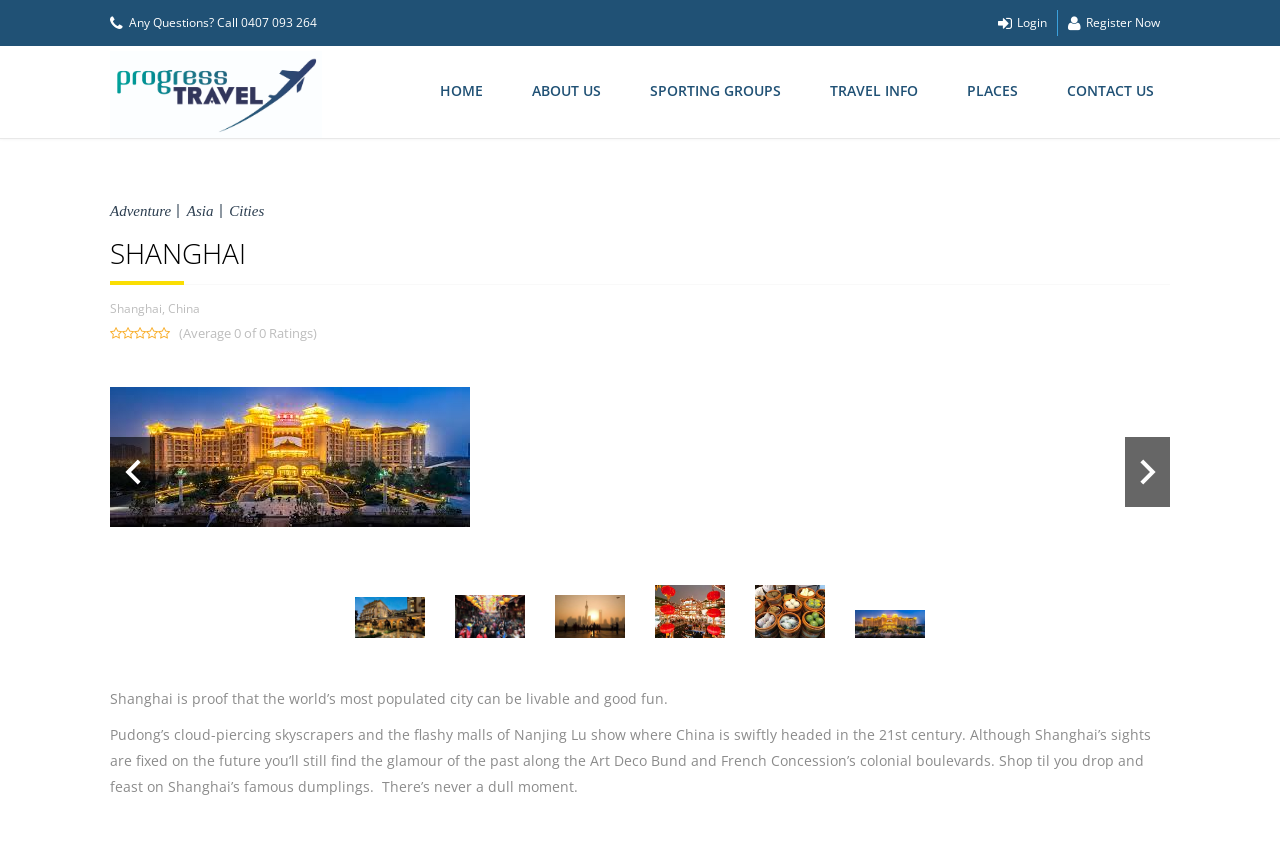What type of travel is featured on this webpage?
Please use the image to provide an in-depth answer to the question.

The webpage features different types of travel, including Adventure, Asia, Cities, and more, which can be found in the links section below the Progress Travel logo.